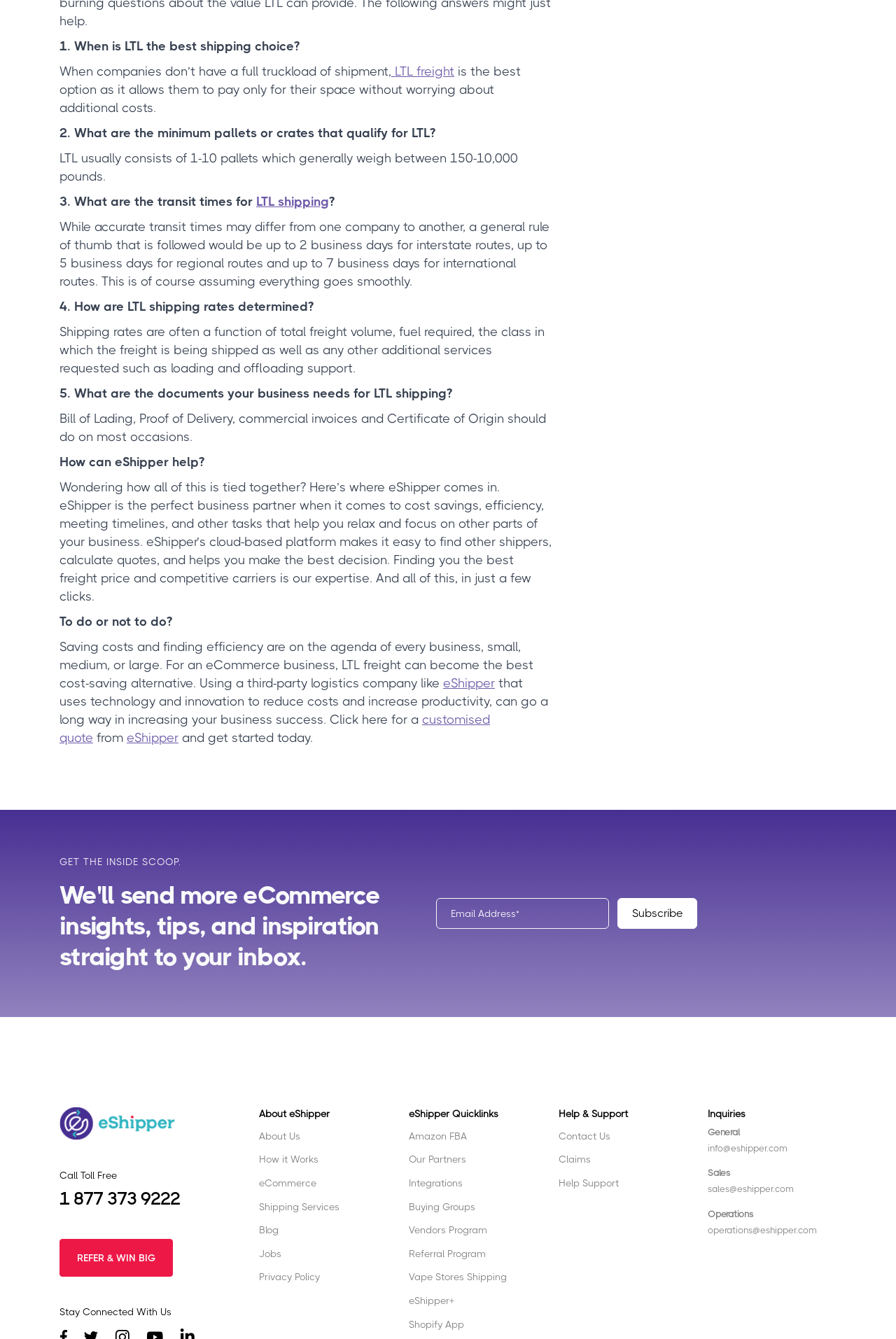Provide the bounding box coordinates of the area you need to click to execute the following instruction: "Click the eShipper link".

[0.495, 0.505, 0.552, 0.515]